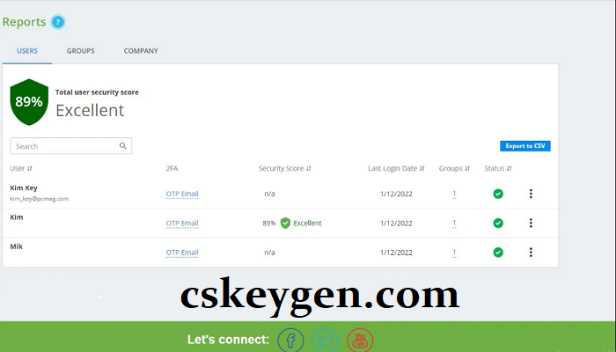Analyze the image and answer the question with as much detail as possible: 
What is the purpose of the search bar in the dashboard?

The search bar is designed for easy navigation and management of user security, allowing administrators to quickly filter users and find specific user reports, making it easier to manage user security.